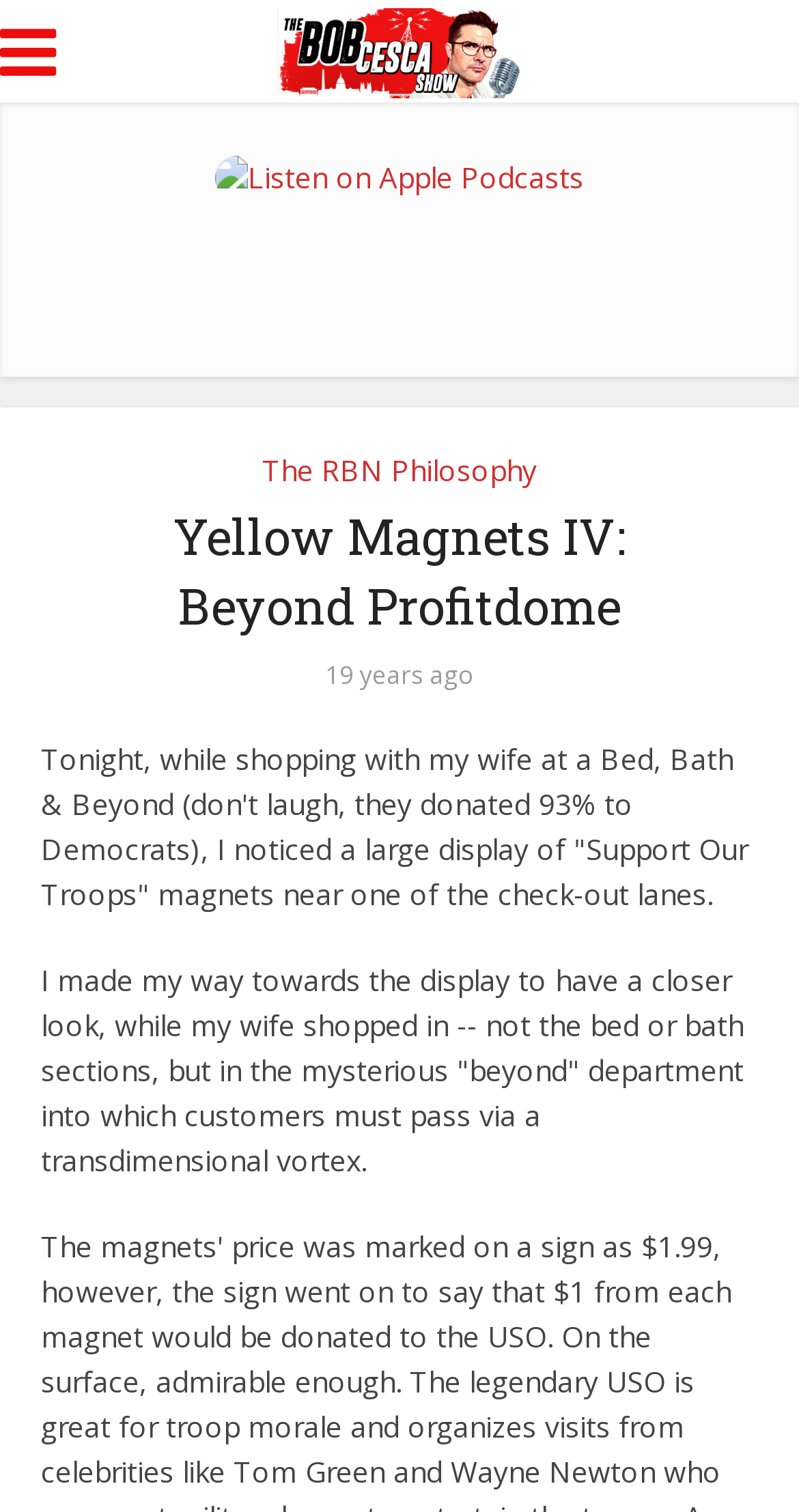Where did the author shop with their wife?
Answer the question using a single word or phrase, according to the image.

Bed, Bath & Beyond